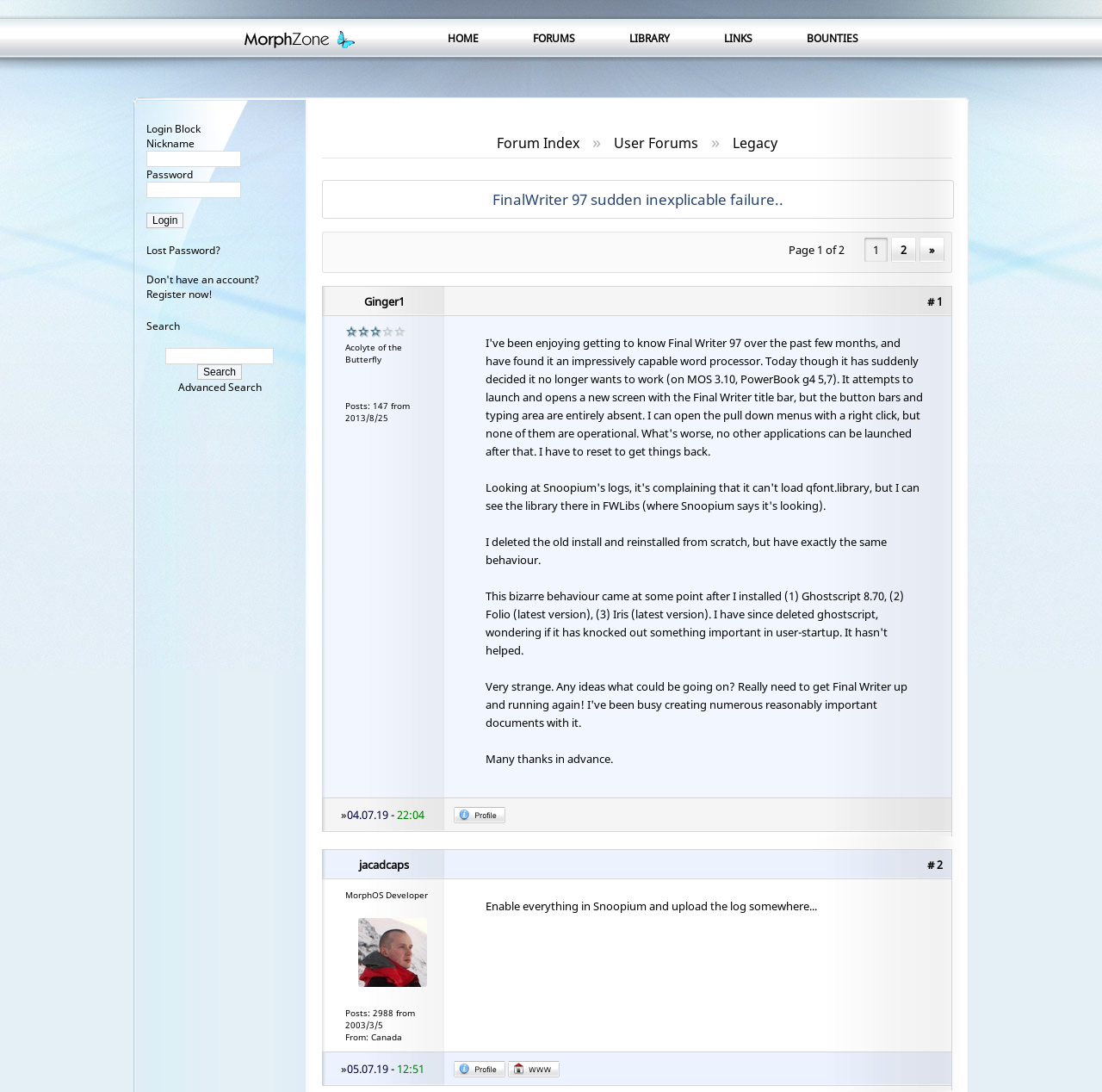Kindly determine the bounding box coordinates for the clickable area to achieve the given instruction: "Go to the 'FORUMS' page".

[0.483, 0.028, 0.521, 0.042]